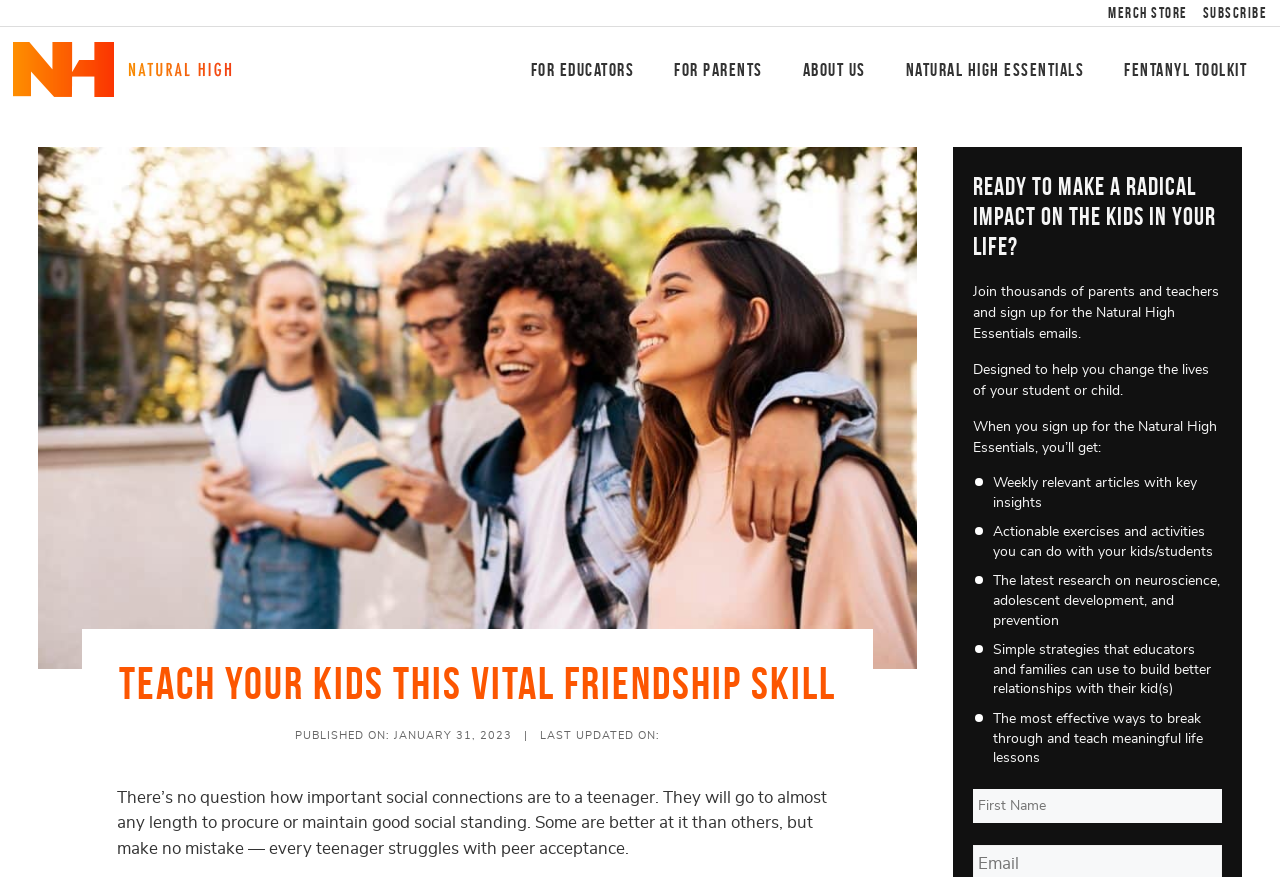Can you pinpoint the bounding box coordinates for the clickable element required for this instruction: "Learn about Natural High Essentials"? The coordinates should be four float numbers between 0 and 1, i.e., [left, top, right, bottom].

[0.692, 0.046, 0.863, 0.128]